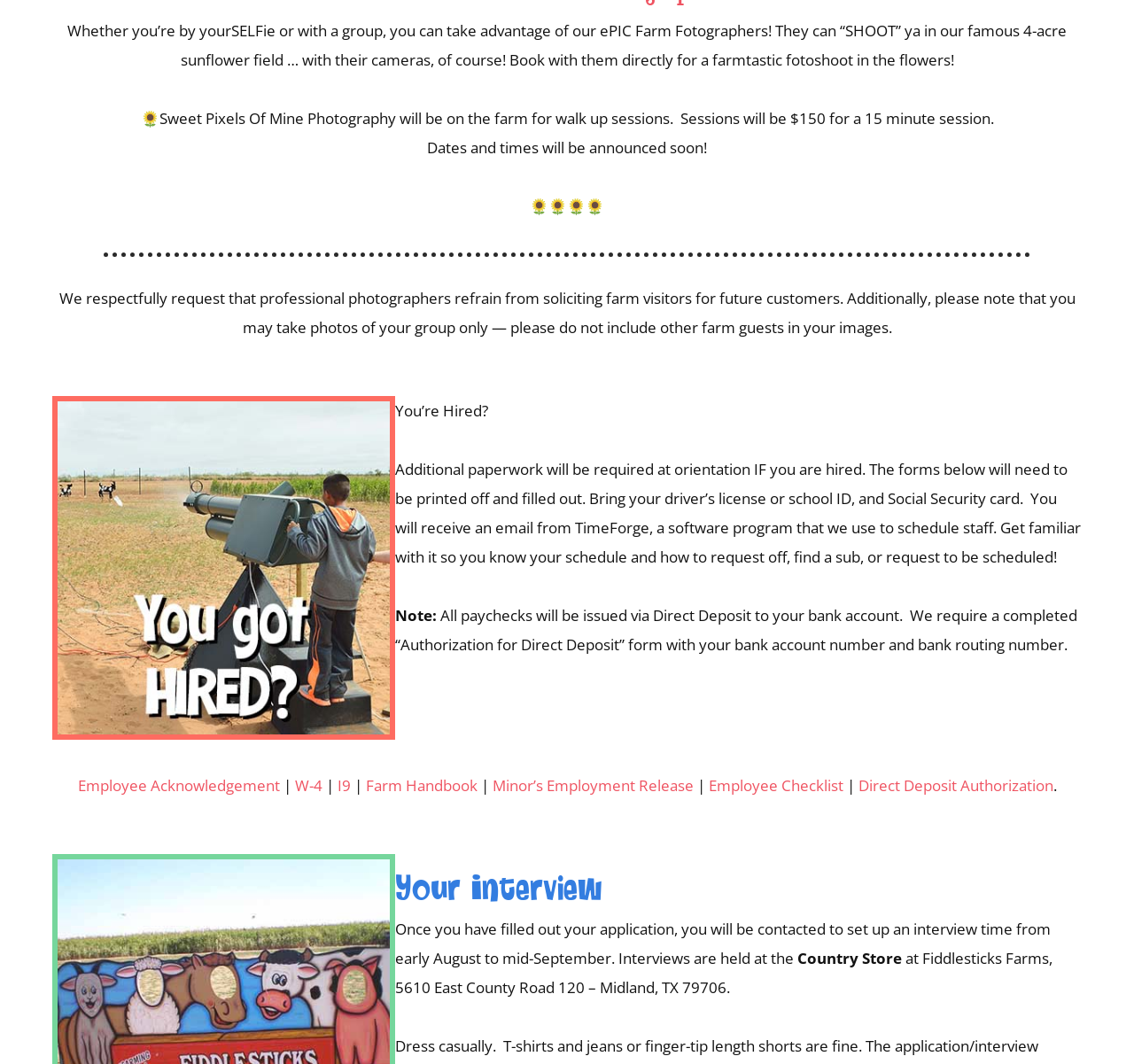Answer the question using only a single word or phrase: 
Where are the interviews held?

Country Store